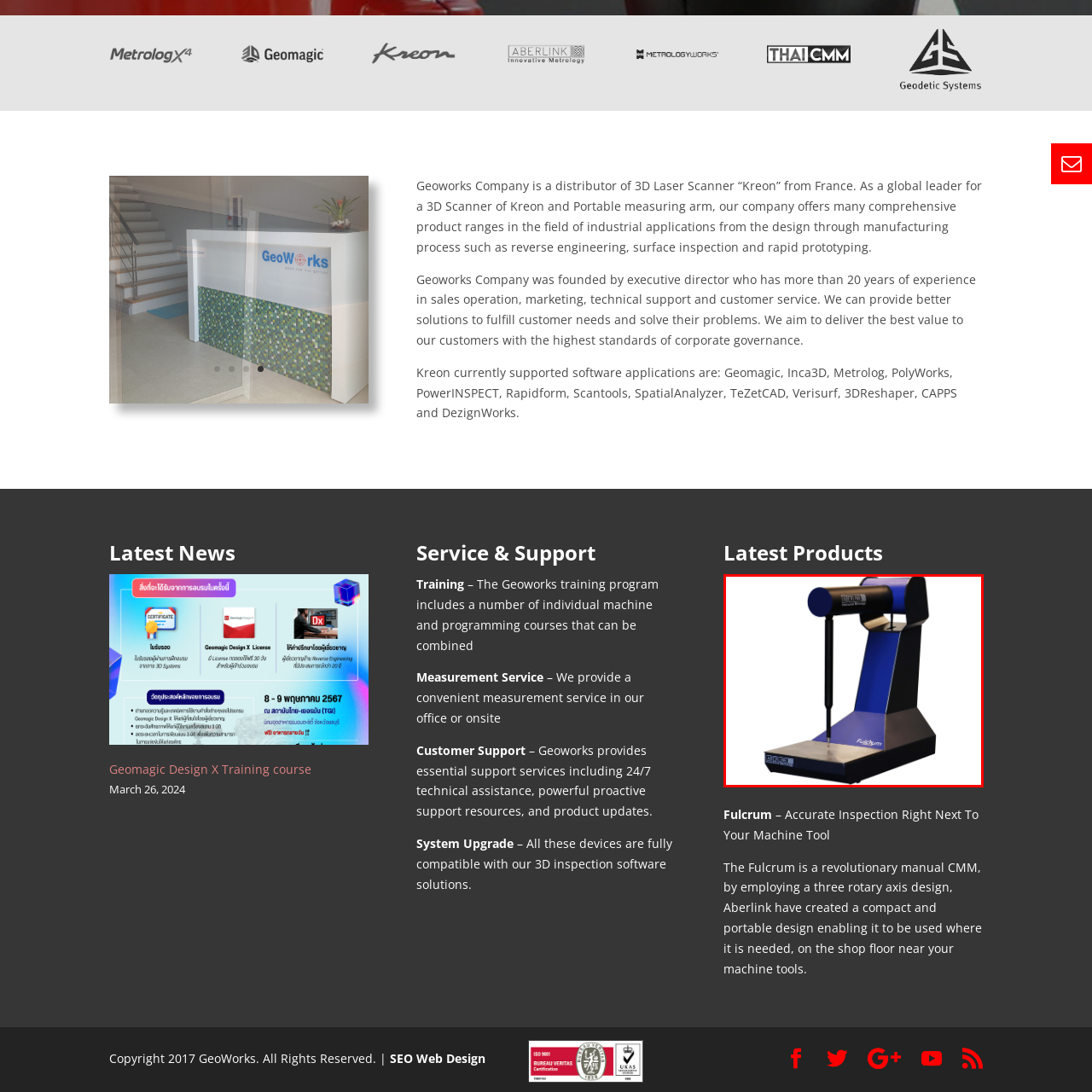Observe the image confined by the red frame and answer the question with a single word or phrase:
How many rotary axes does the Fulcrum have?

three